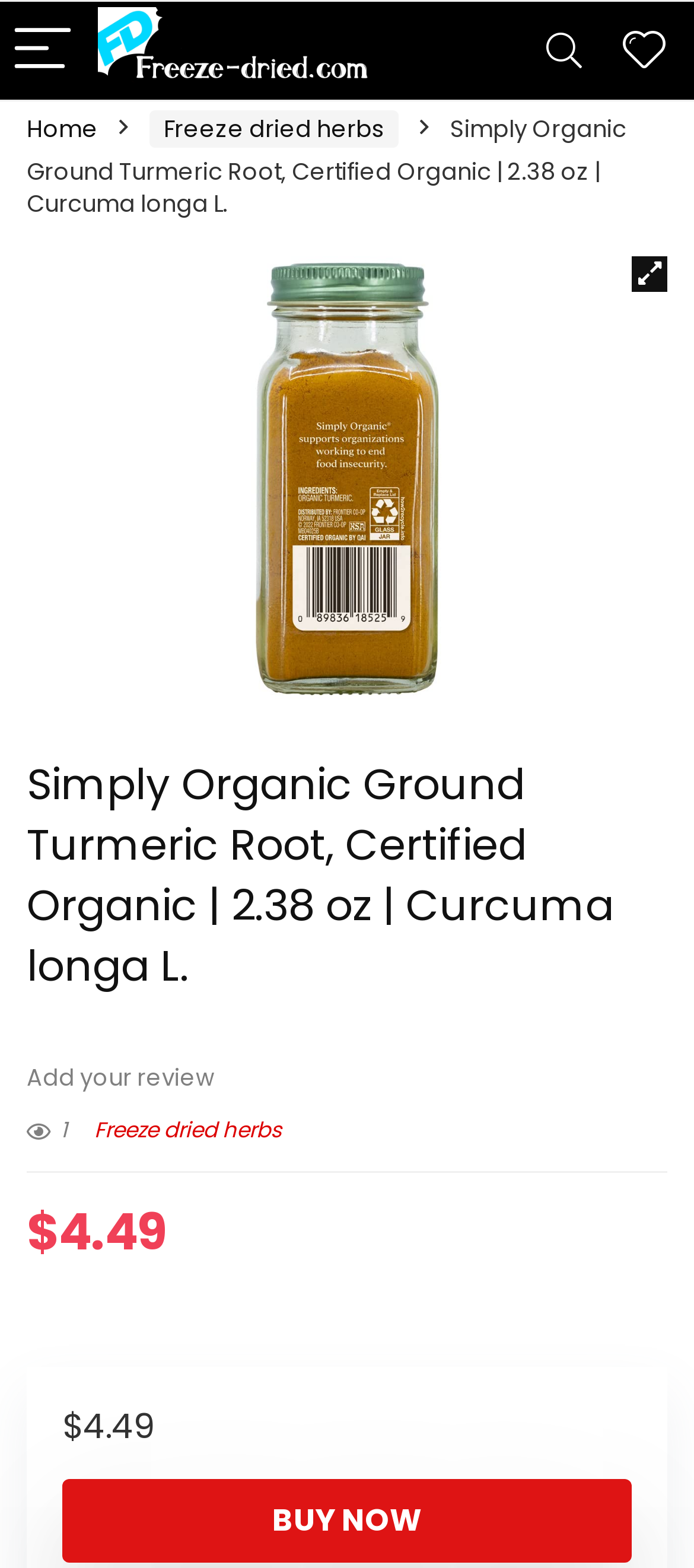Give a short answer using one word or phrase for the question:
What is the call-to-action button?

BUY NOW